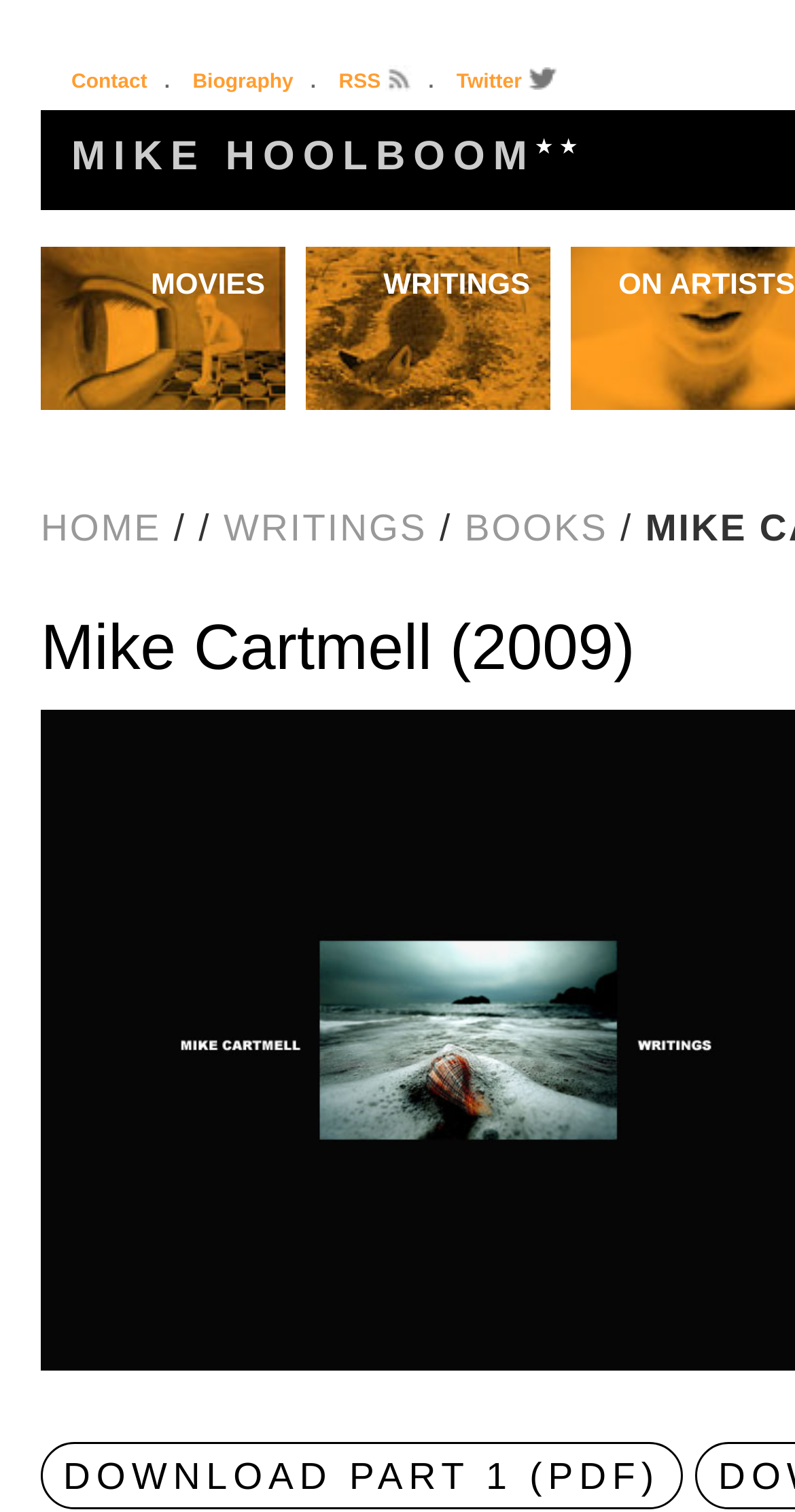Specify the bounding box coordinates of the element's area that should be clicked to execute the given instruction: "go to writings page". The coordinates should be four float numbers between 0 and 1, i.e., [left, top, right, bottom].

[0.385, 0.163, 0.692, 0.214]